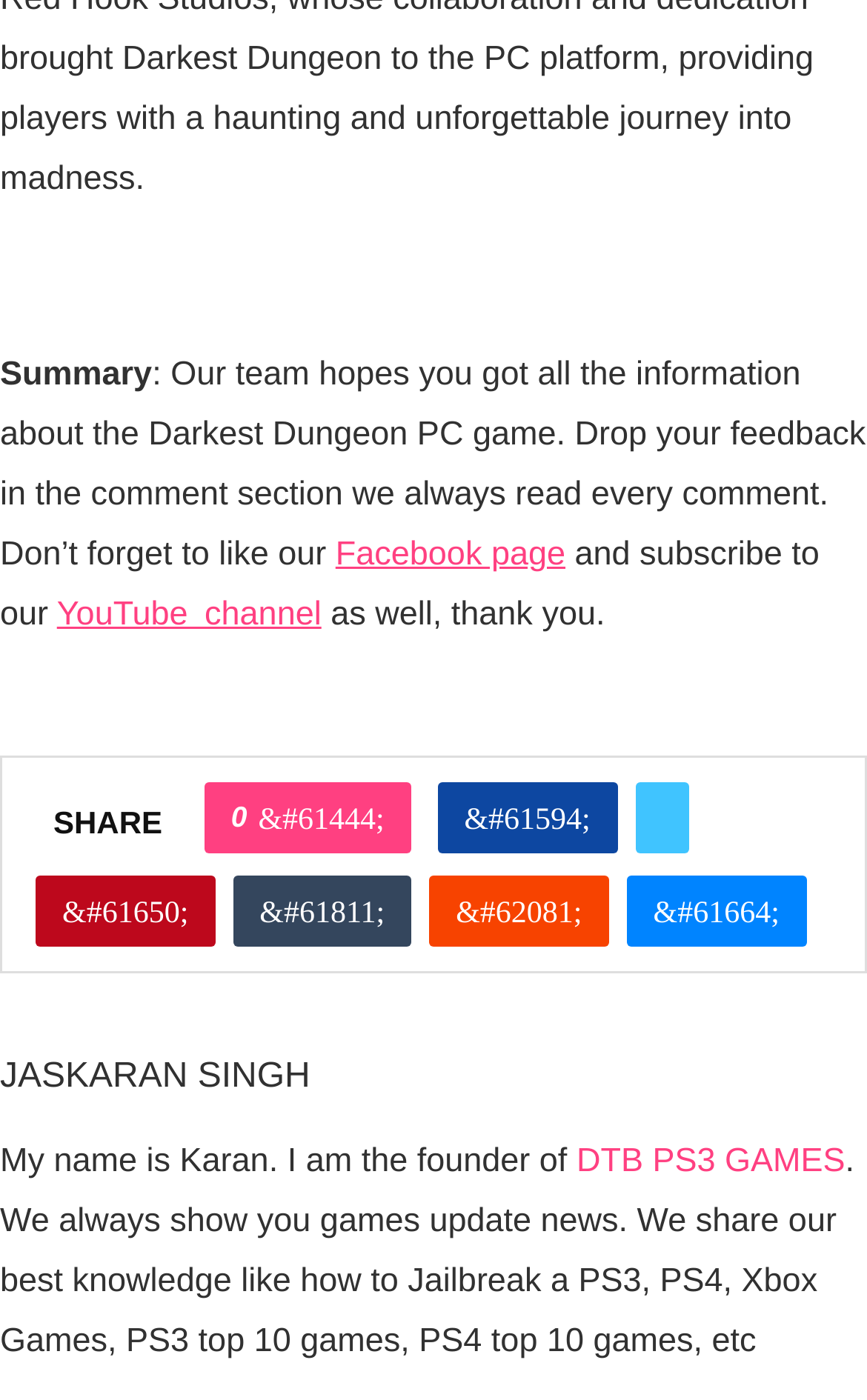Determine the bounding box coordinates of the clickable region to follow the instruction: "Visit the YouTube channel".

[0.066, 0.426, 0.371, 0.453]